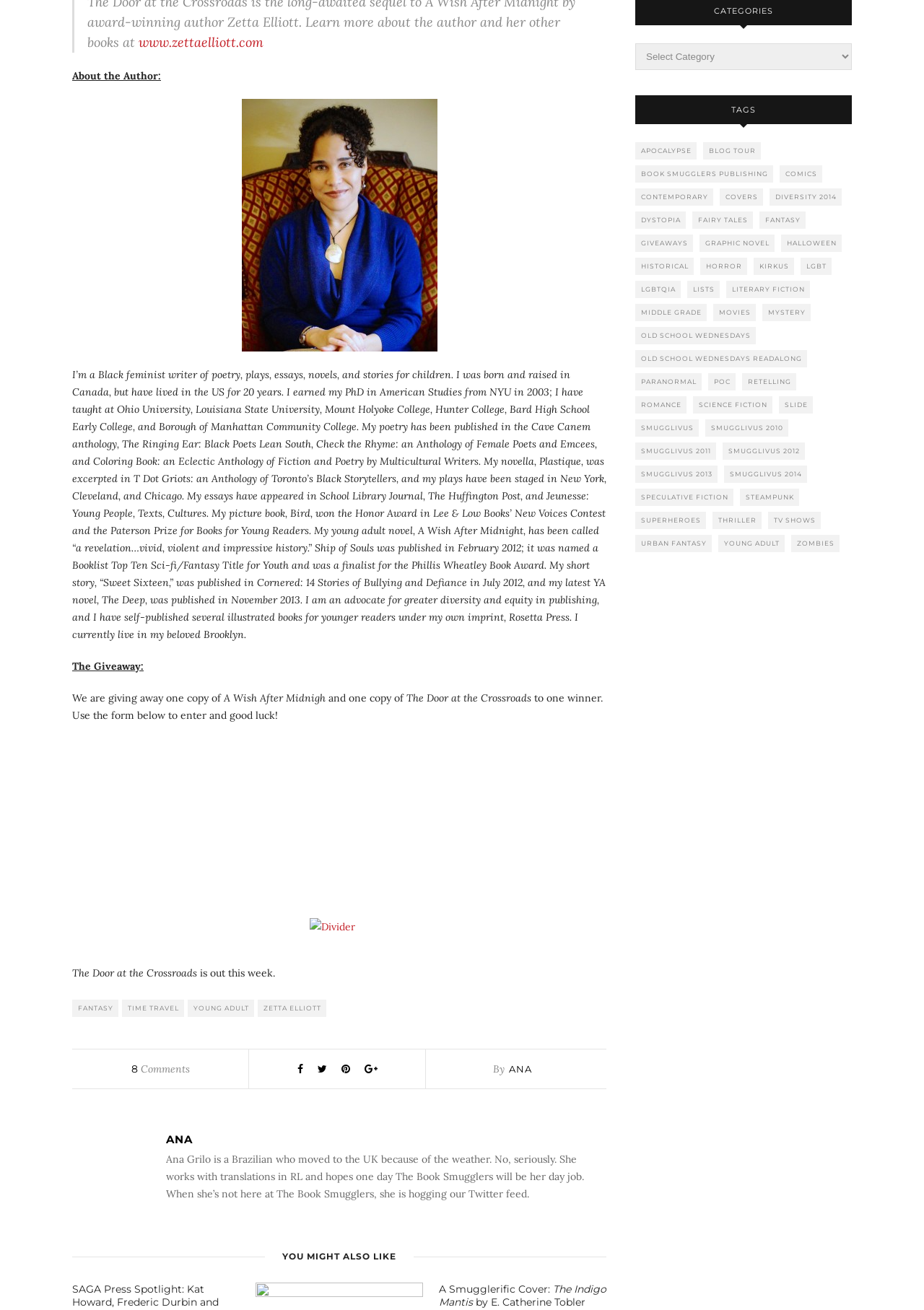What is the name of the publishing company?
Examine the image closely and answer the question with as much detail as possible.

The publishing company is mentioned in the text as Rosetta Press, which is the imprint under which Zetta Elliott has self-published several illustrated books for younger readers.